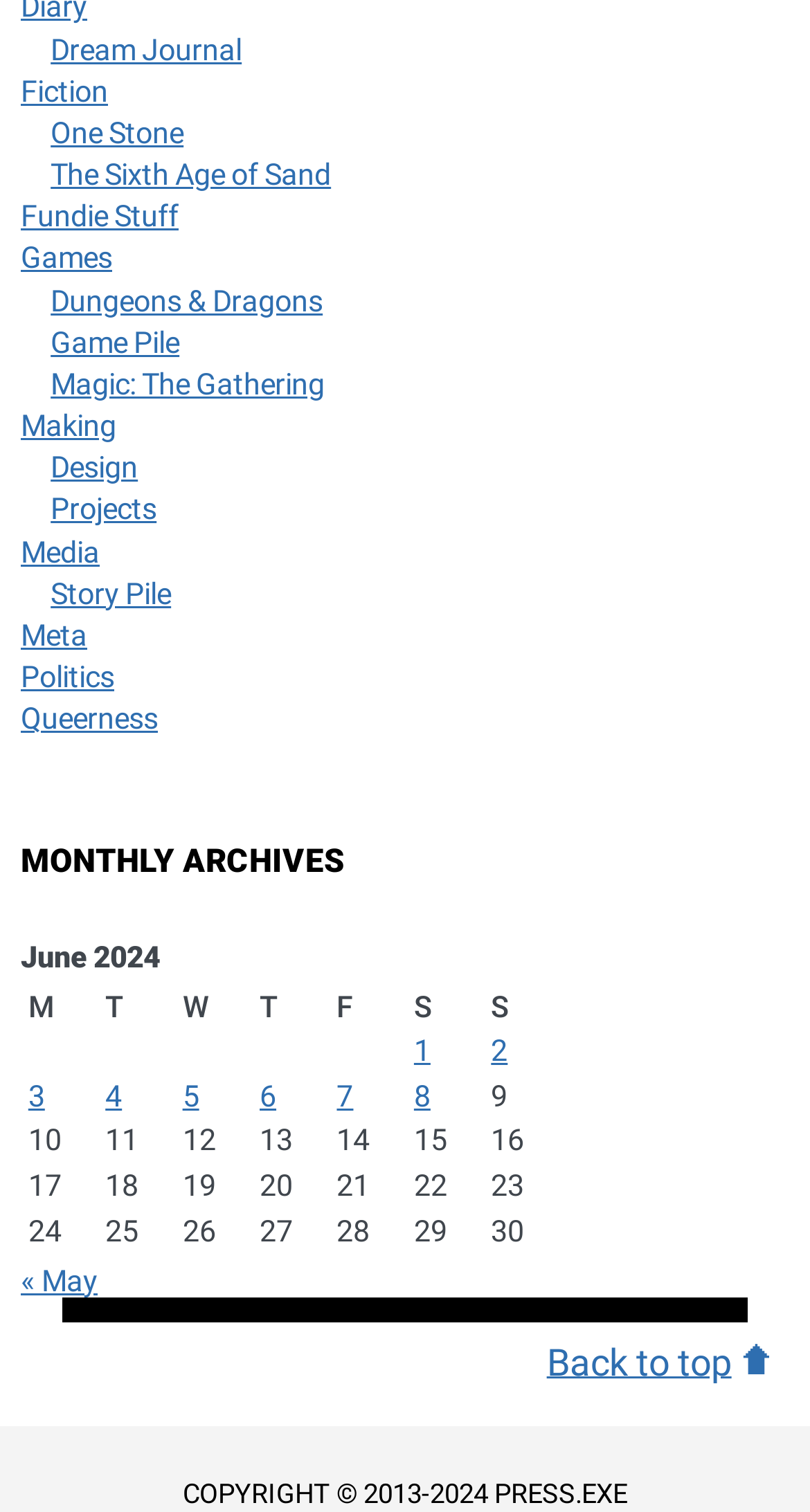Can you find the bounding box coordinates of the area I should click to execute the following instruction: "Go to the previous month"?

[0.026, 0.836, 0.121, 0.859]